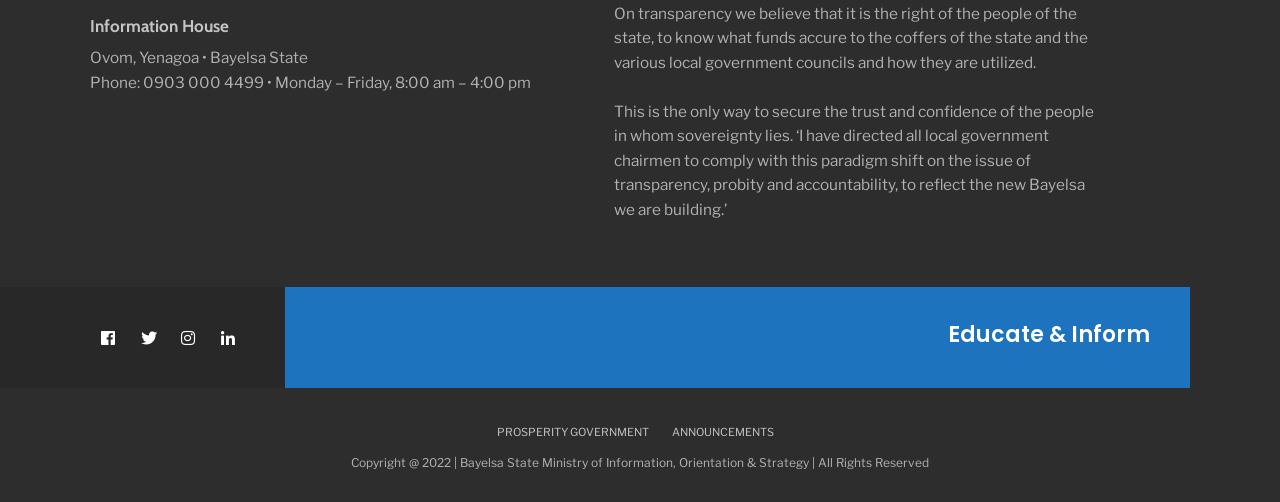What is the name of the state mentioned?
Please give a detailed and elaborate answer to the question based on the image.

I found the answer by looking at the StaticText element 'Ovom, Yenagoa • Bayelsa State' which indicates the location of the Information House.